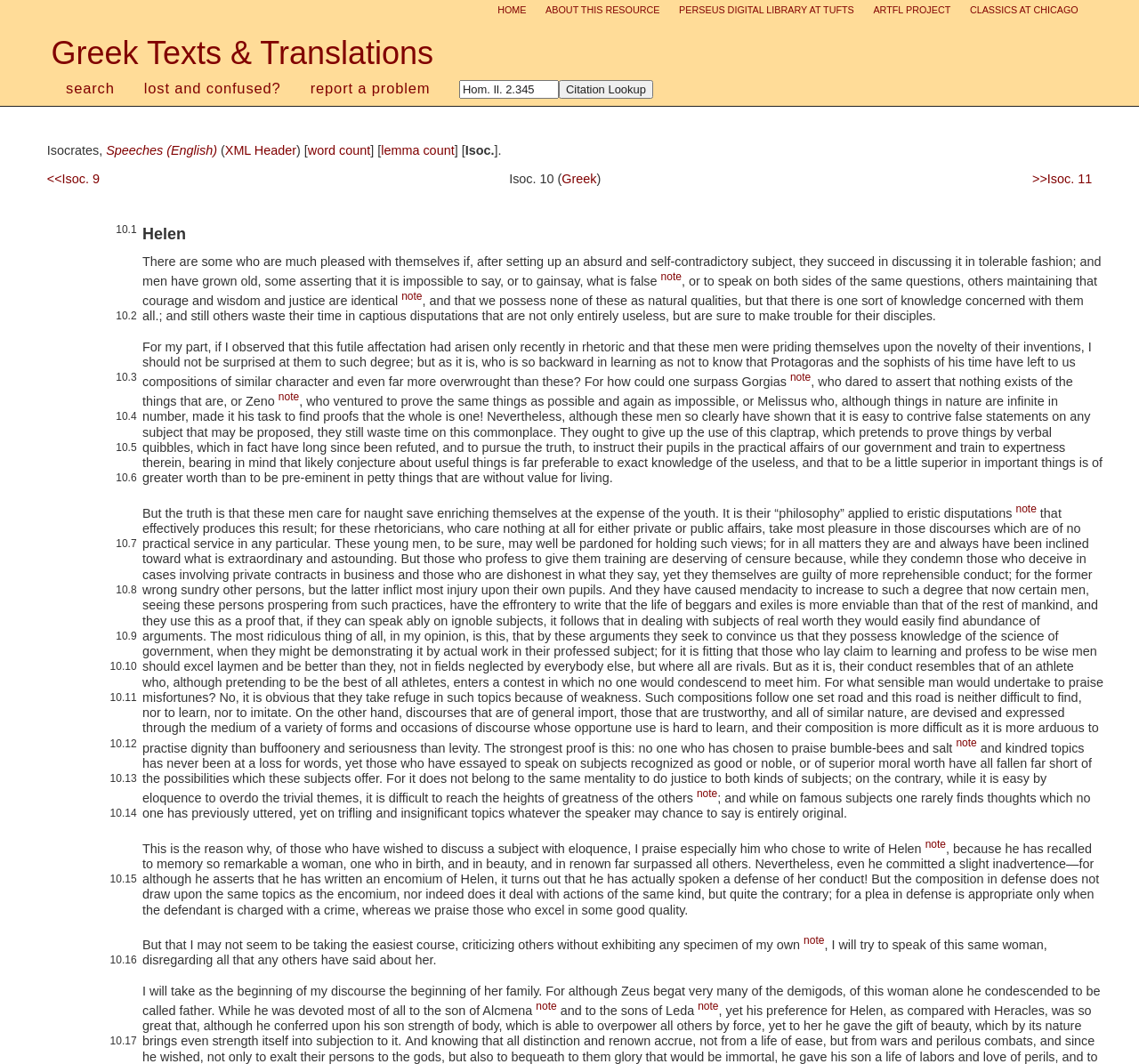Find the coordinates for the bounding box of the element with this description: "Greek Texts & Translations".

[0.045, 0.033, 0.38, 0.067]